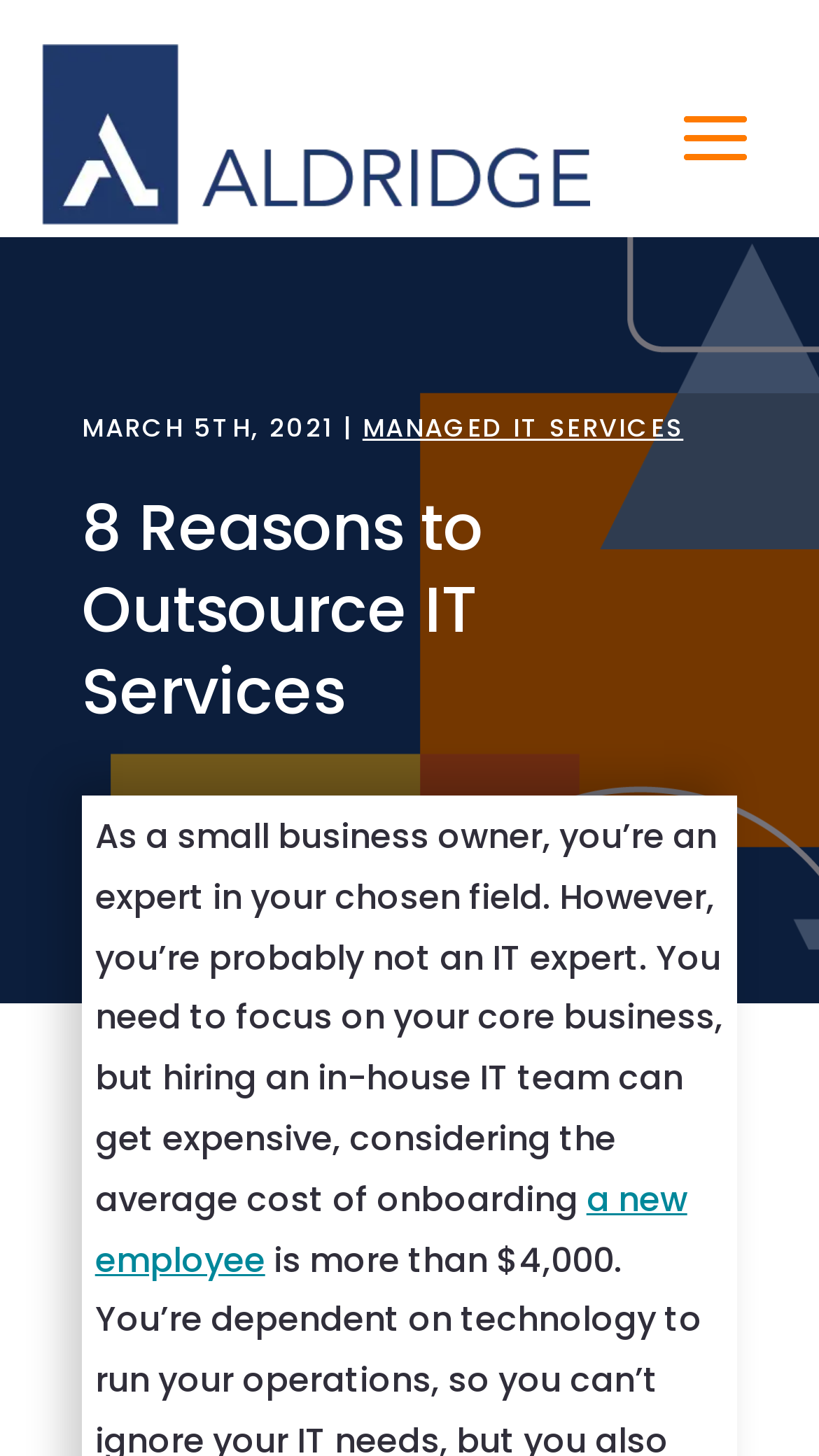Identify the bounding box for the element characterized by the following description: "Managed IT Services".

[0.443, 0.281, 0.834, 0.306]